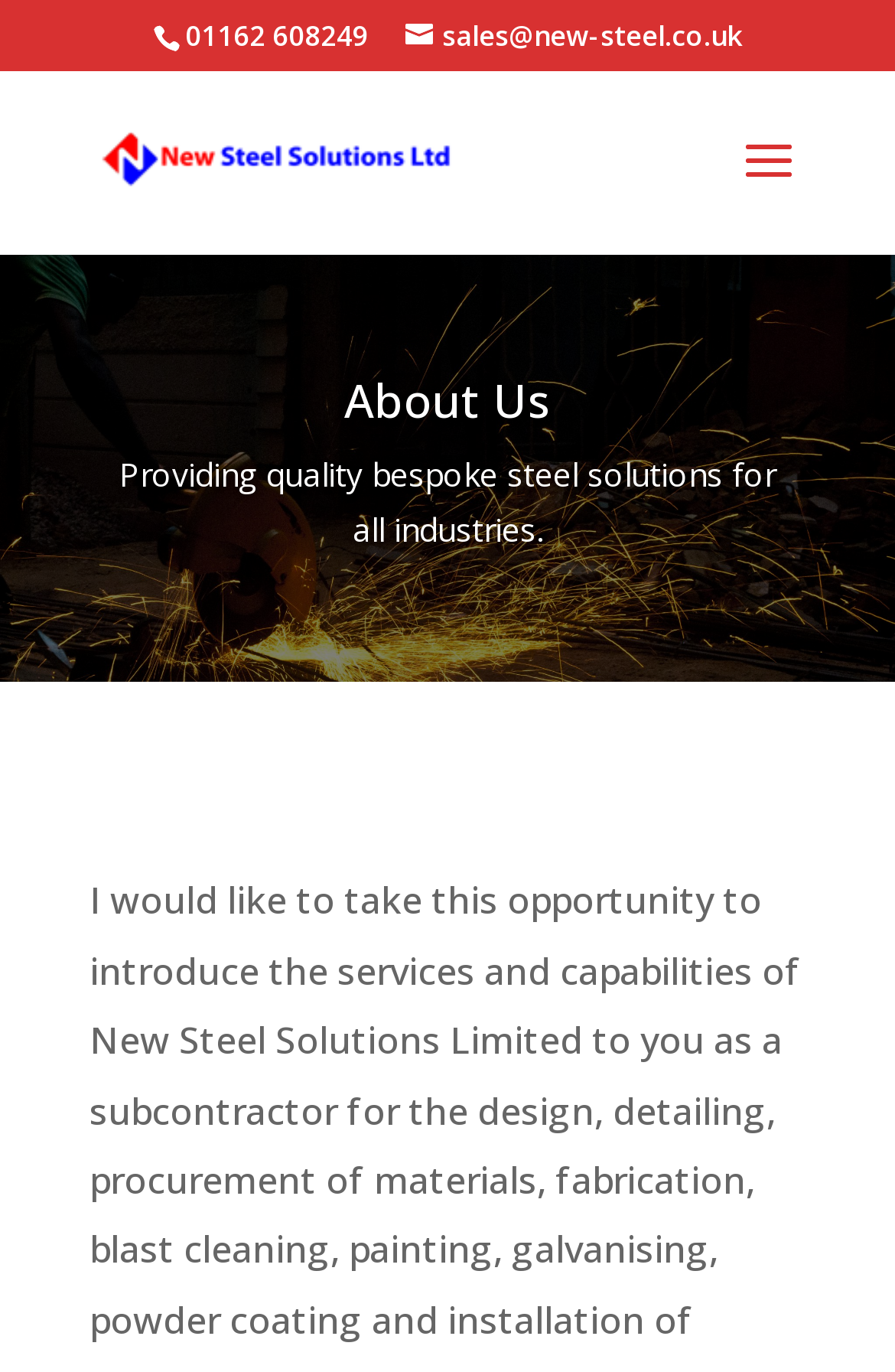What is the company name on the webpage?
Answer the question with a detailed and thorough explanation.

I found the company name by looking at the link element with the bounding box coordinates [0.11, 0.1, 0.51, 0.132], which contains the text 'New Steel Ltd'. This element also has an image with the same text, which further confirms the company name.